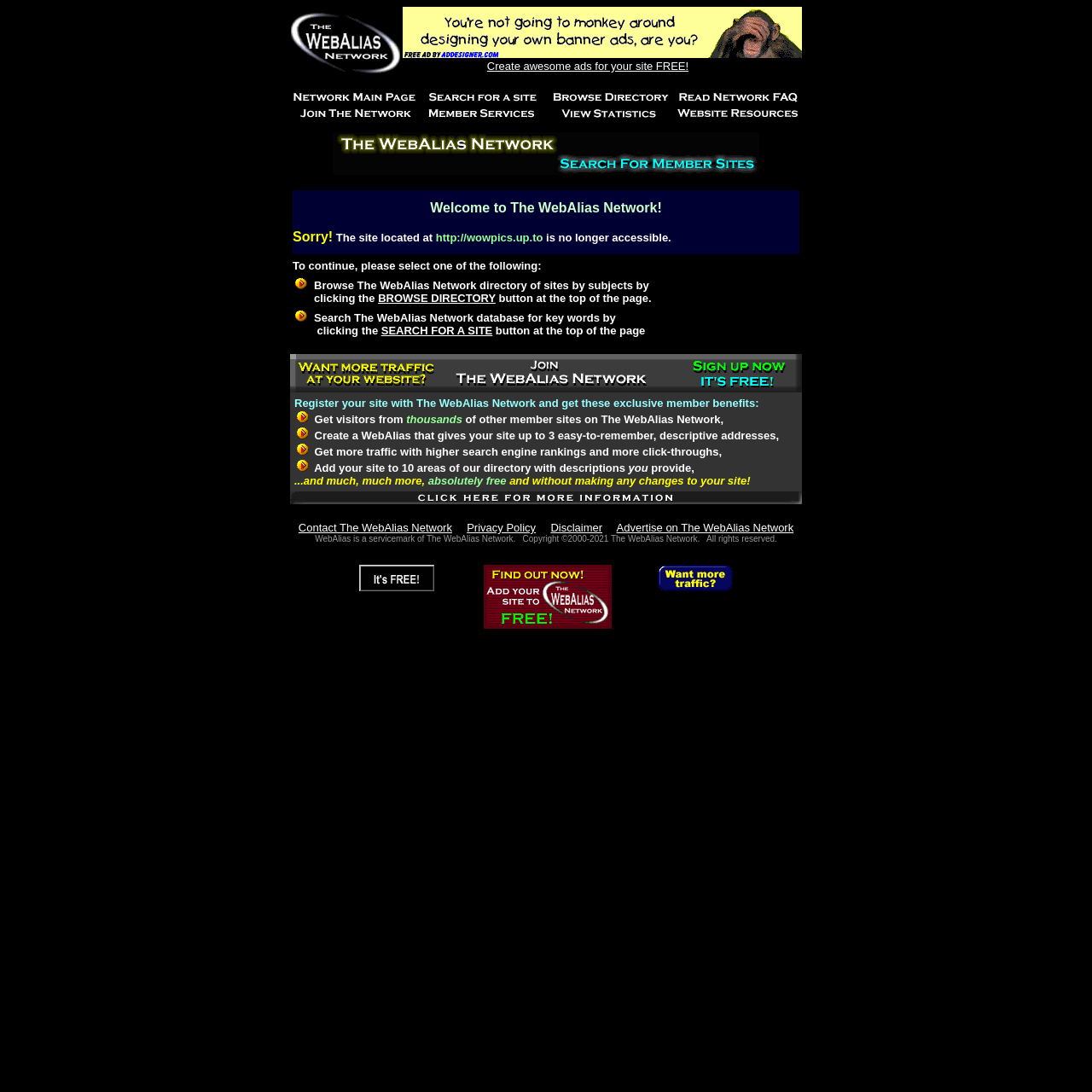Using the element description SEARCH FOR A SITE, predict the bounding box coordinates for the UI element. Provide the coordinates in (top-left x, top-left y, bottom-right x, bottom-right y) format with values ranging from 0 to 1.

[0.349, 0.296, 0.451, 0.308]